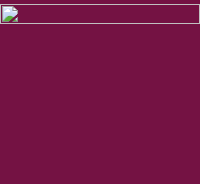What is the style of the band HTC?
Based on the screenshot, respond with a single word or phrase.

hard-hitting and upbeat